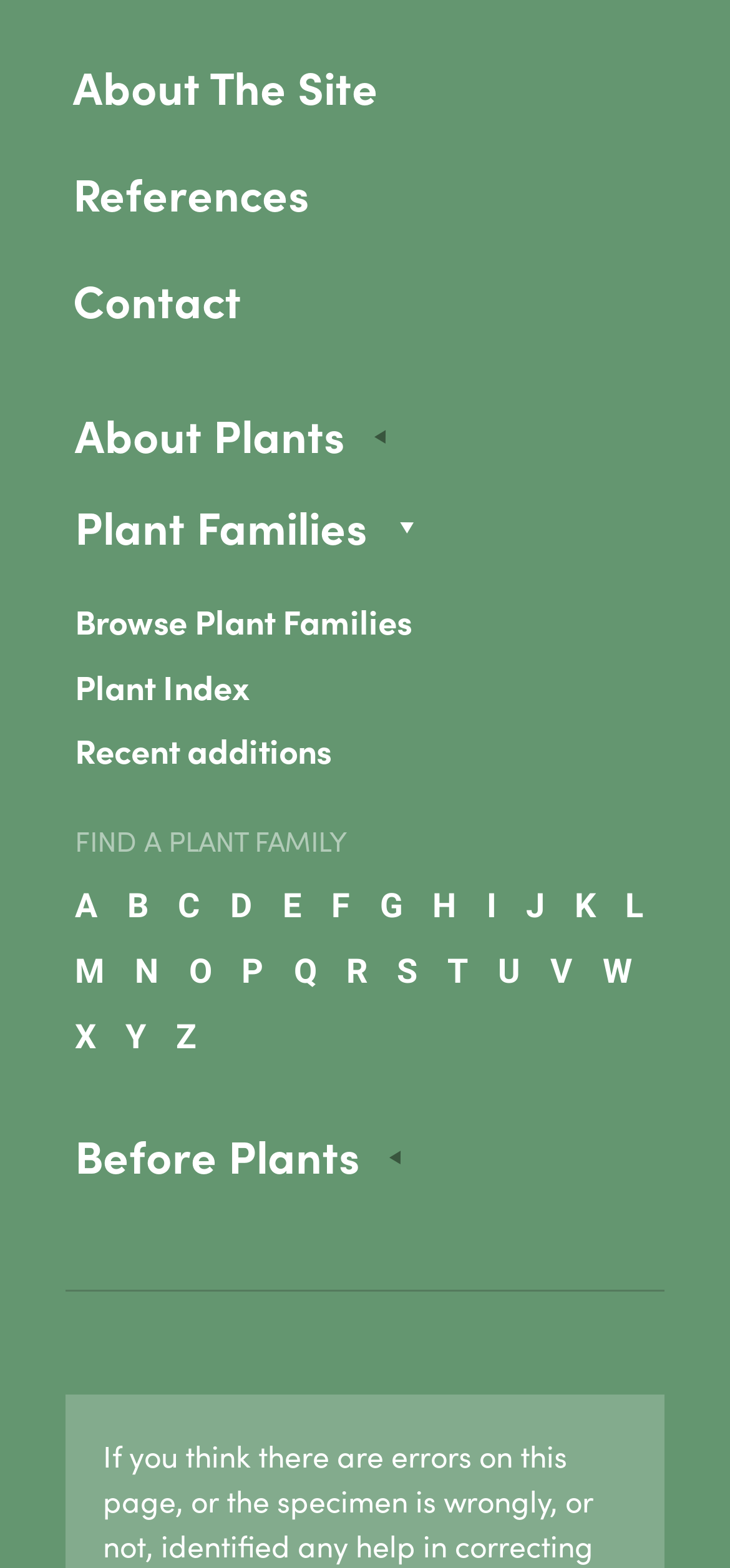Using the element description provided, determine the bounding box coordinates in the format (top-left x, top-left y, bottom-right x, bottom-right y). Ensure that all values are floating point numbers between 0 and 1. Element description: About the site

[0.049, 0.02, 0.923, 0.088]